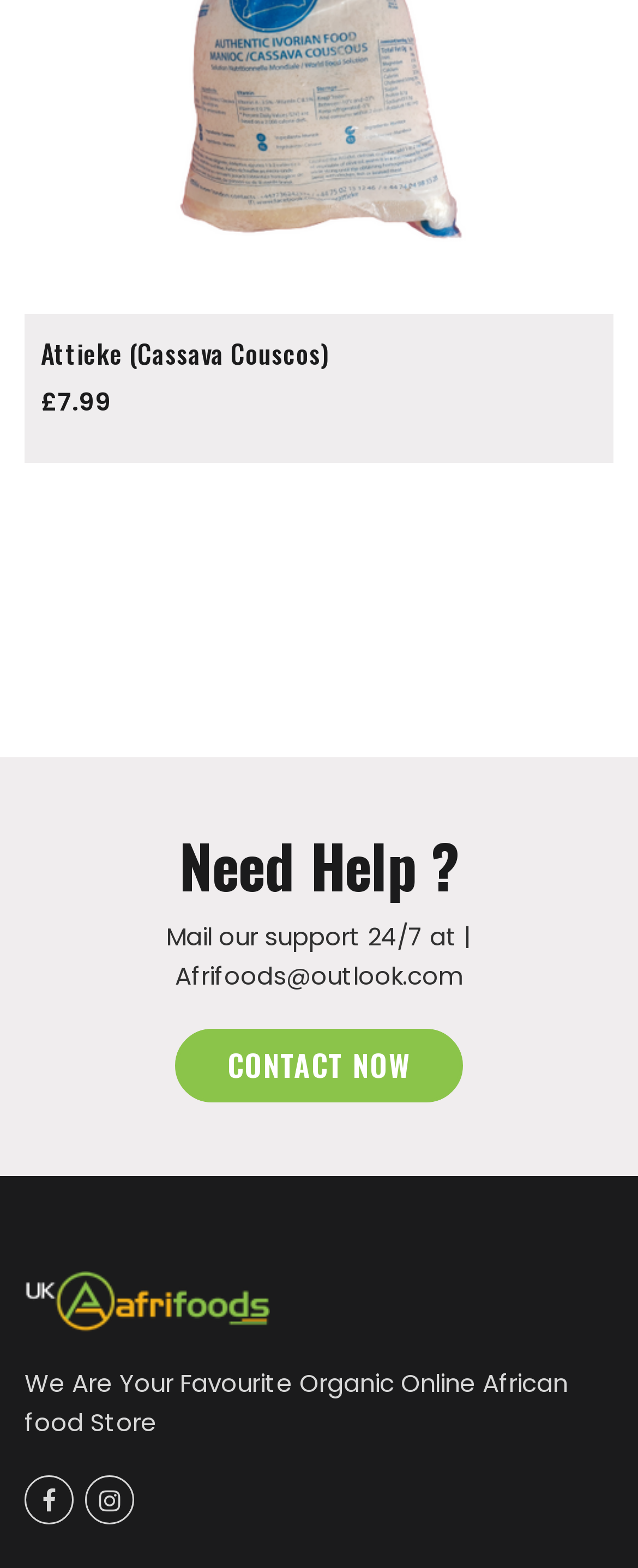Locate the bounding box coordinates of the area that needs to be clicked to fulfill the following instruction: "Click on Attieke (Cassava Couscos) link". The coordinates should be in the format of four float numbers between 0 and 1, namely [left, top, right, bottom].

[0.064, 0.215, 0.515, 0.24]